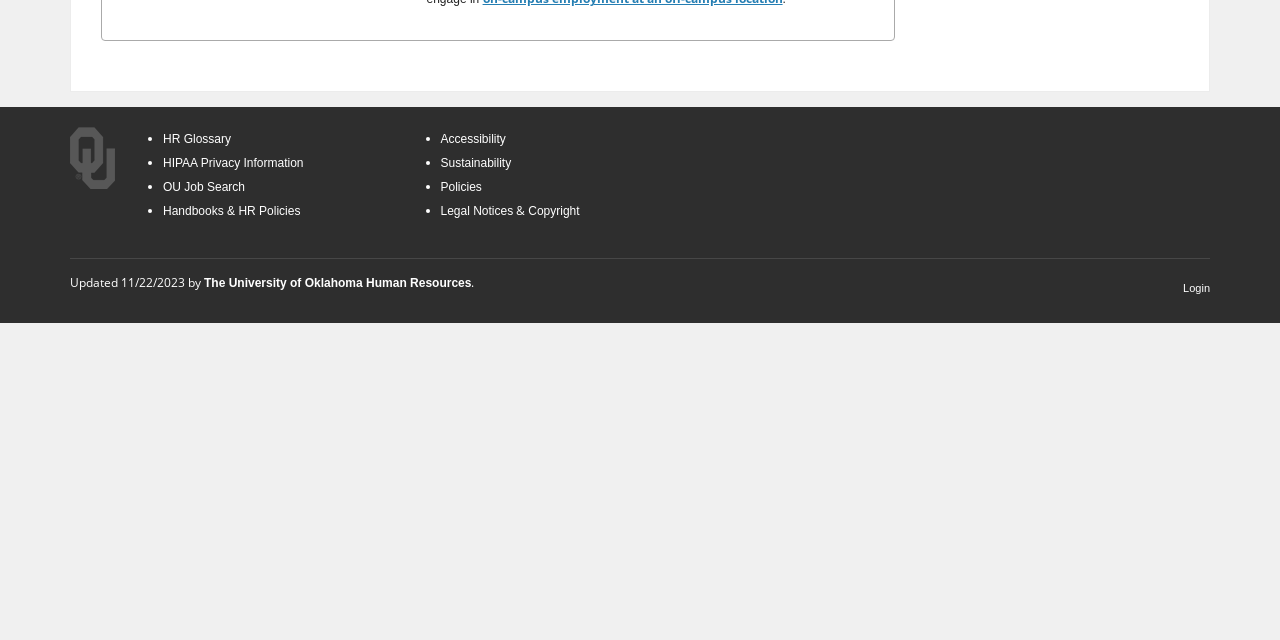Identify the bounding box coordinates for the UI element described by the following text: "Handbooks & HR Policies". Provide the coordinates as four float numbers between 0 and 1, in the format [left, top, right, bottom].

[0.127, 0.319, 0.235, 0.341]